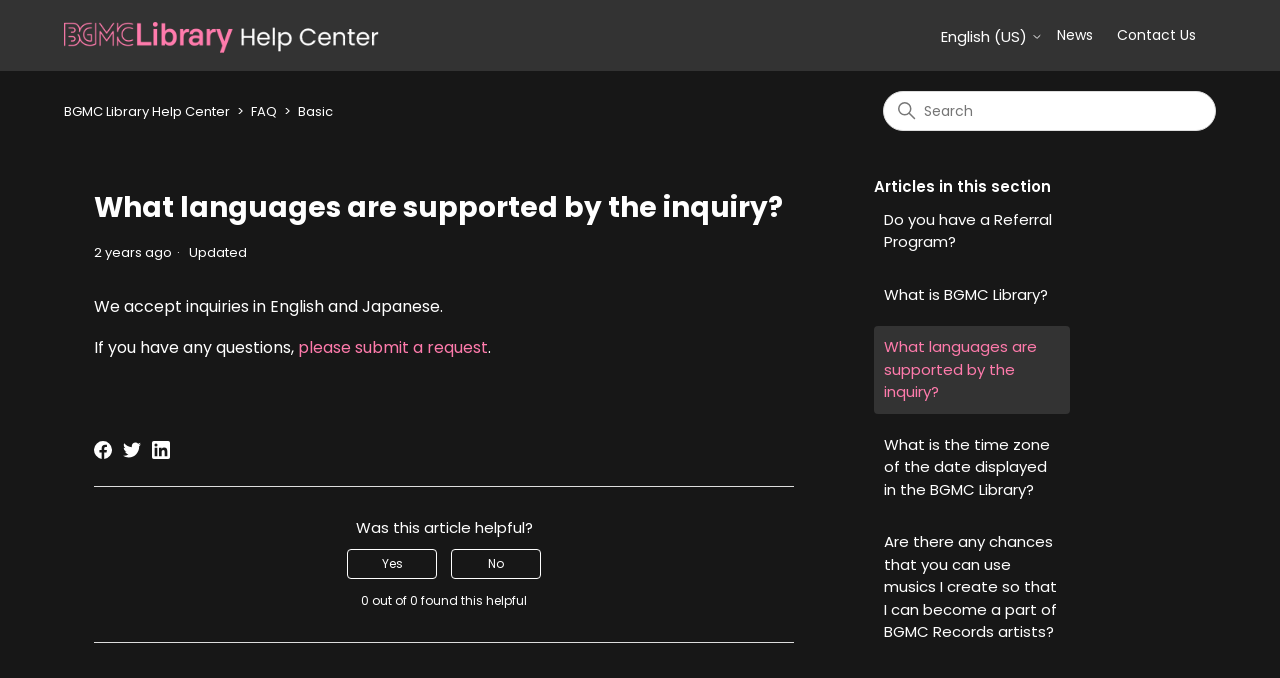What is the purpose of the 'please submit a request' link?
Identify the answer in the screenshot and reply with a single word or phrase.

To ask questions